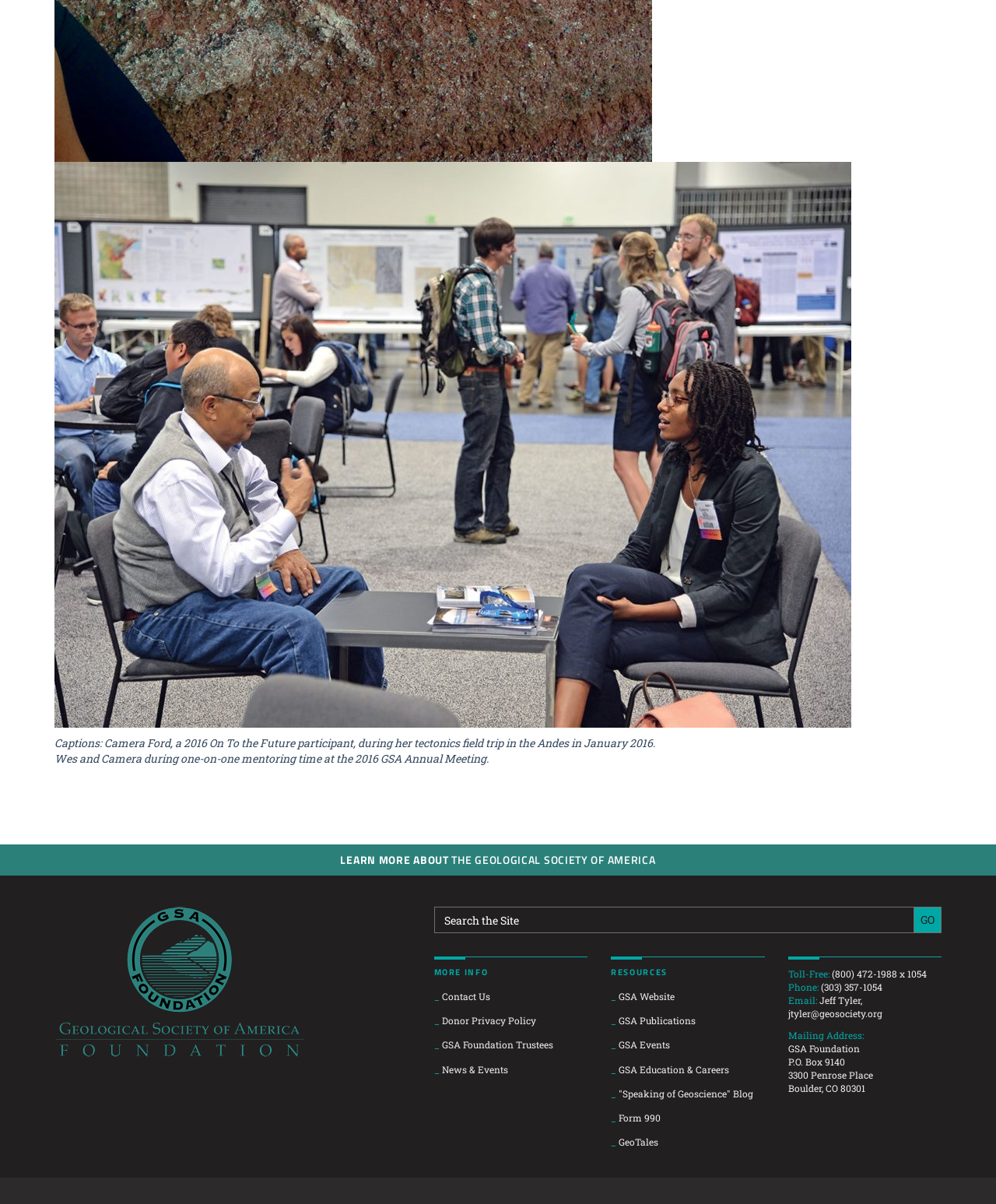Provide the bounding box coordinates for the area that should be clicked to complete the instruction: "Search our Site".

[0.436, 0.753, 0.918, 0.775]